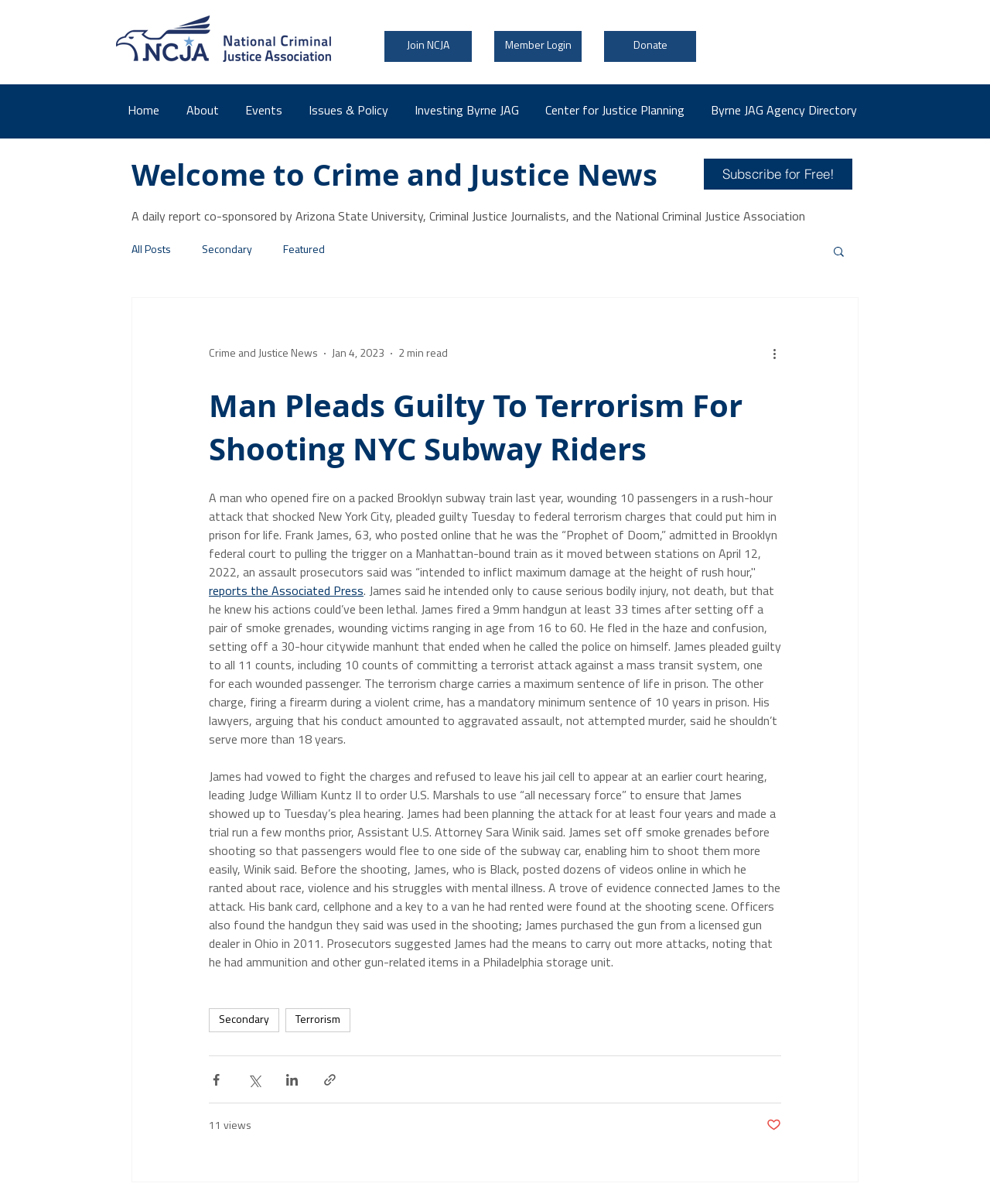How many links are there in the main navigation bar?
Provide a comprehensive and detailed answer to the question.

I counted the links in the main navigation bar, which are 'Home', 'About', 'Events', 'Issues & Policy', 'Investing Byrne JAG', 'Center for Justice Planning', and 'Byrne JAG Agency Directory'.